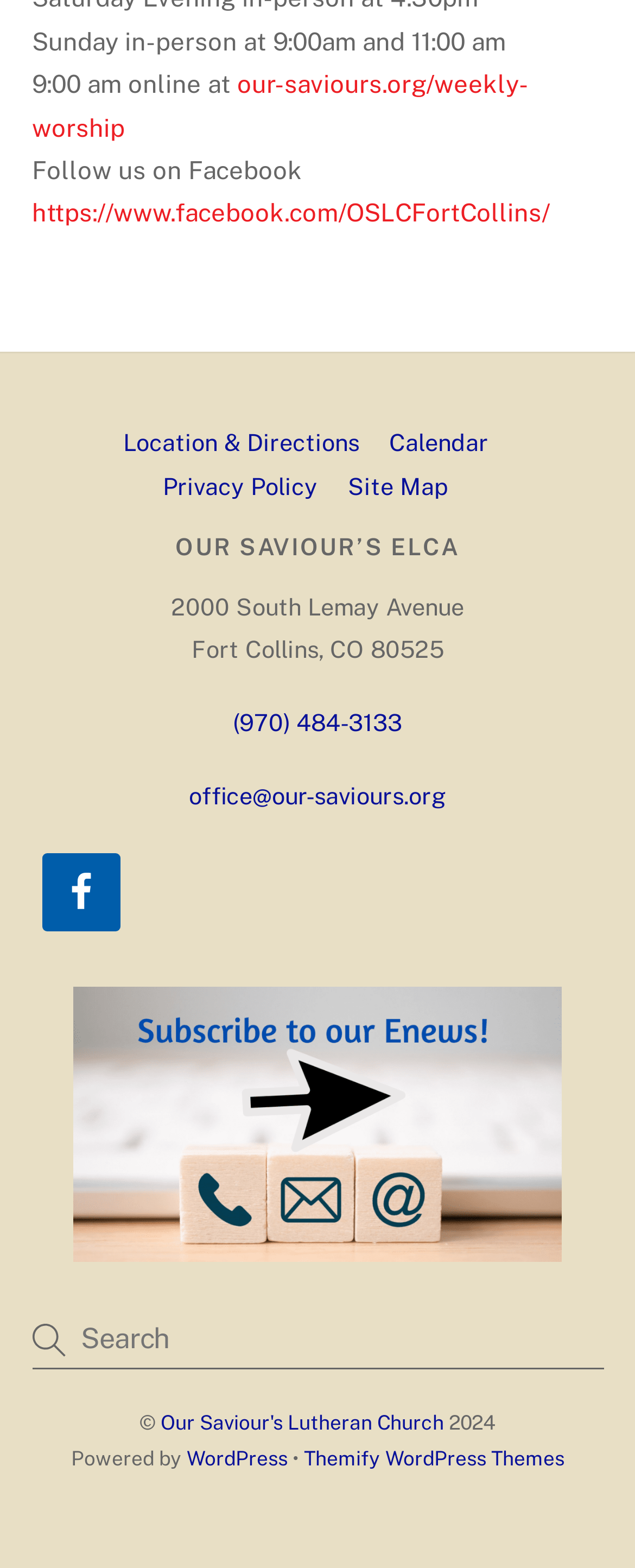Identify the coordinates of the bounding box for the element that must be clicked to accomplish the instruction: "Click on the LOGIN link".

None